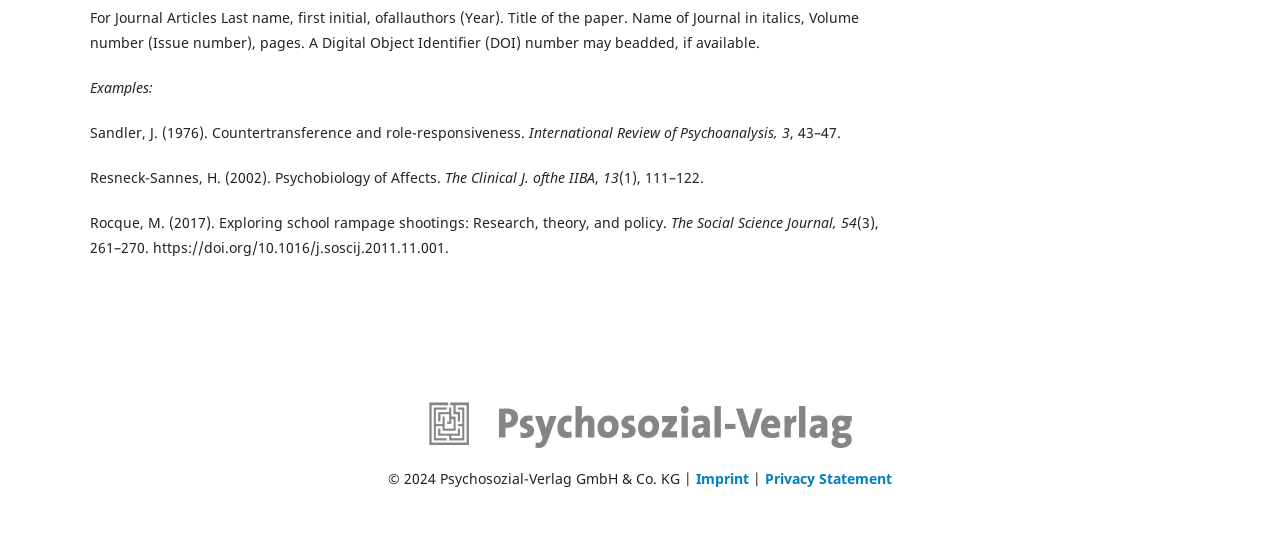What is the name of the journal in the second example?
Look at the image and answer the question with a single word or phrase.

The Clinical J. of the IIBA